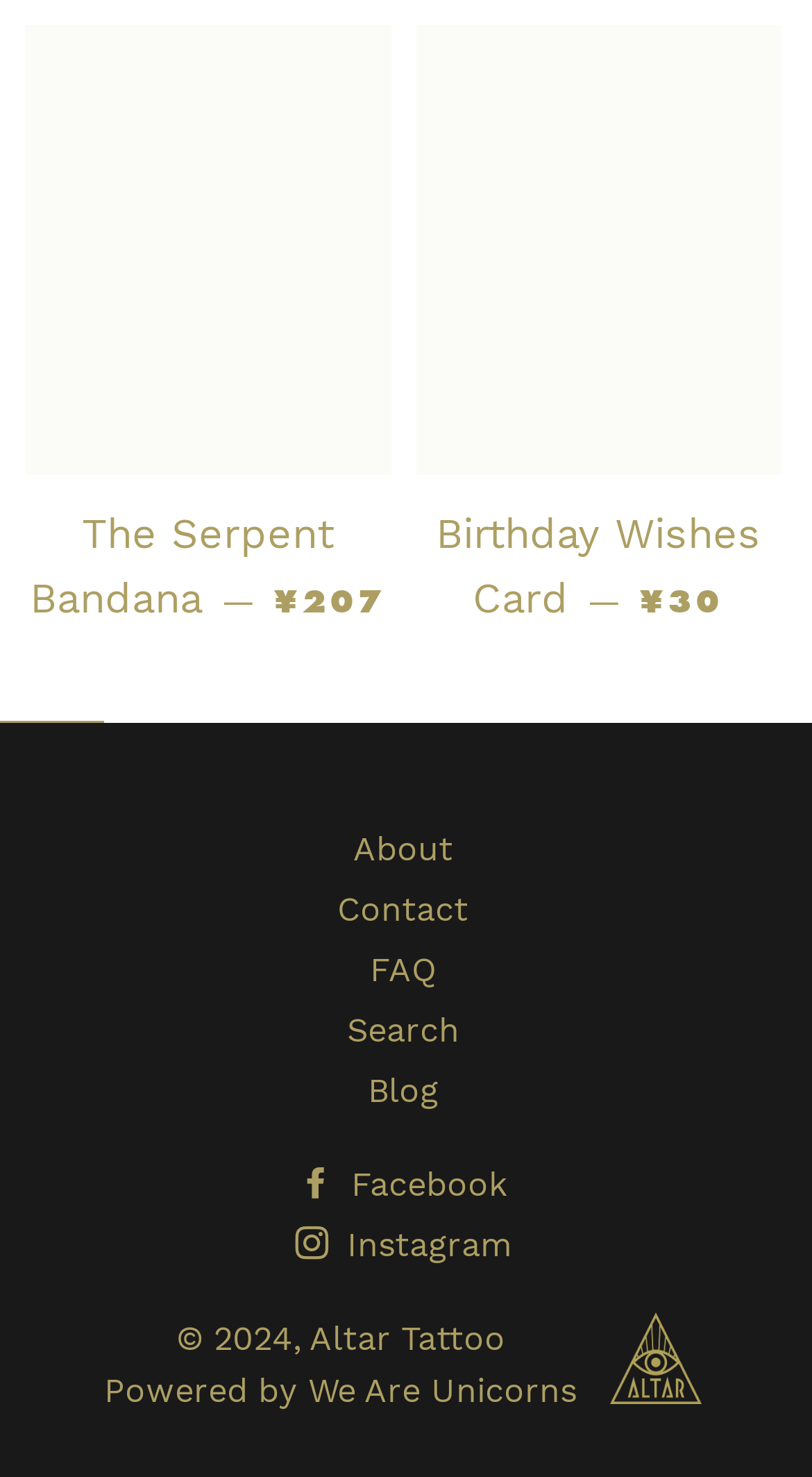Extract the bounding box coordinates for the UI element described as: "Altar Tattoo".

[0.381, 0.893, 0.622, 0.92]